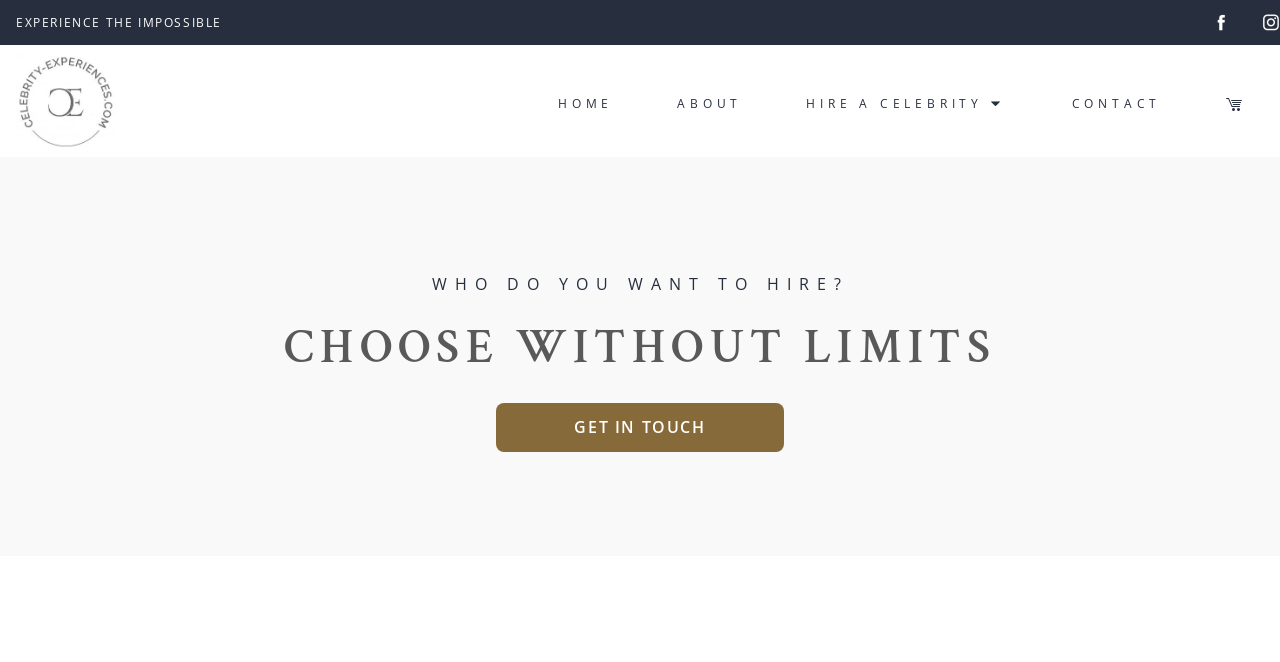What is the main navigation menu?
Please provide a single word or phrase answer based on the image.

HOME, ABOUT, HIRE A CELEBRITY, CONTACT, Basket